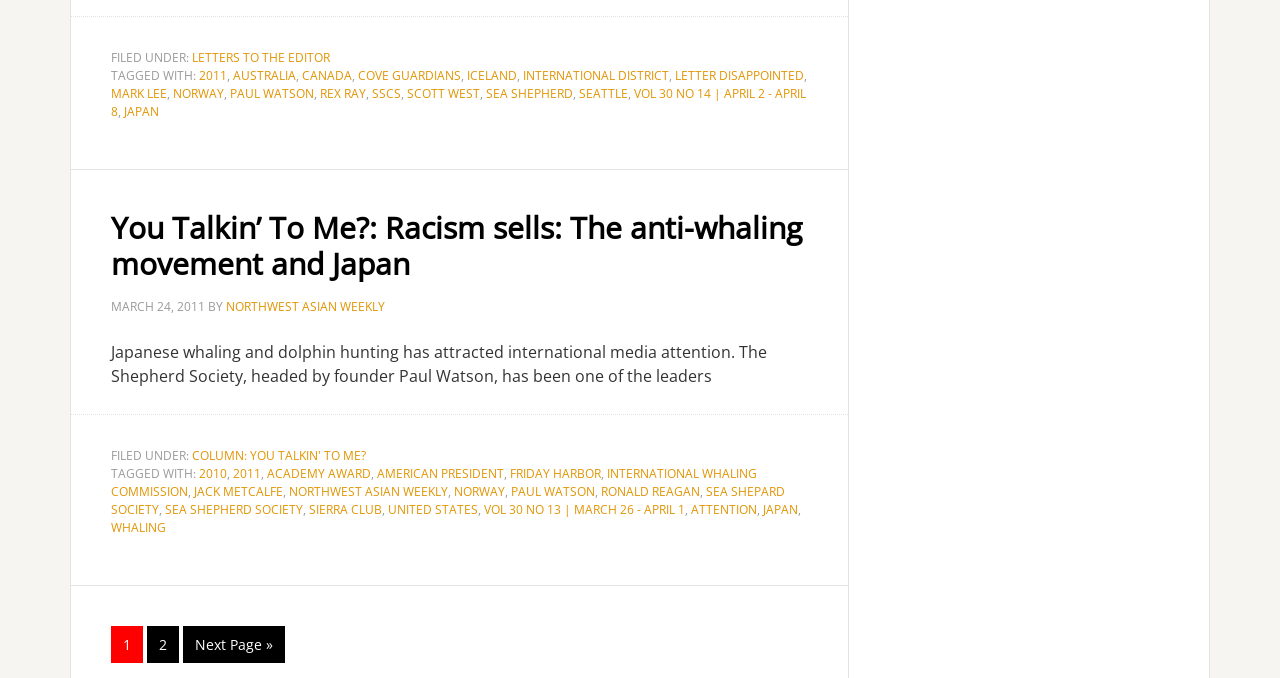Determine the bounding box coordinates of the area to click in order to meet this instruction: "Read the article 'You Talkin’ To Me?: Racism sells: The anti-whaling movement and Japan'".

[0.055, 0.251, 0.662, 0.864]